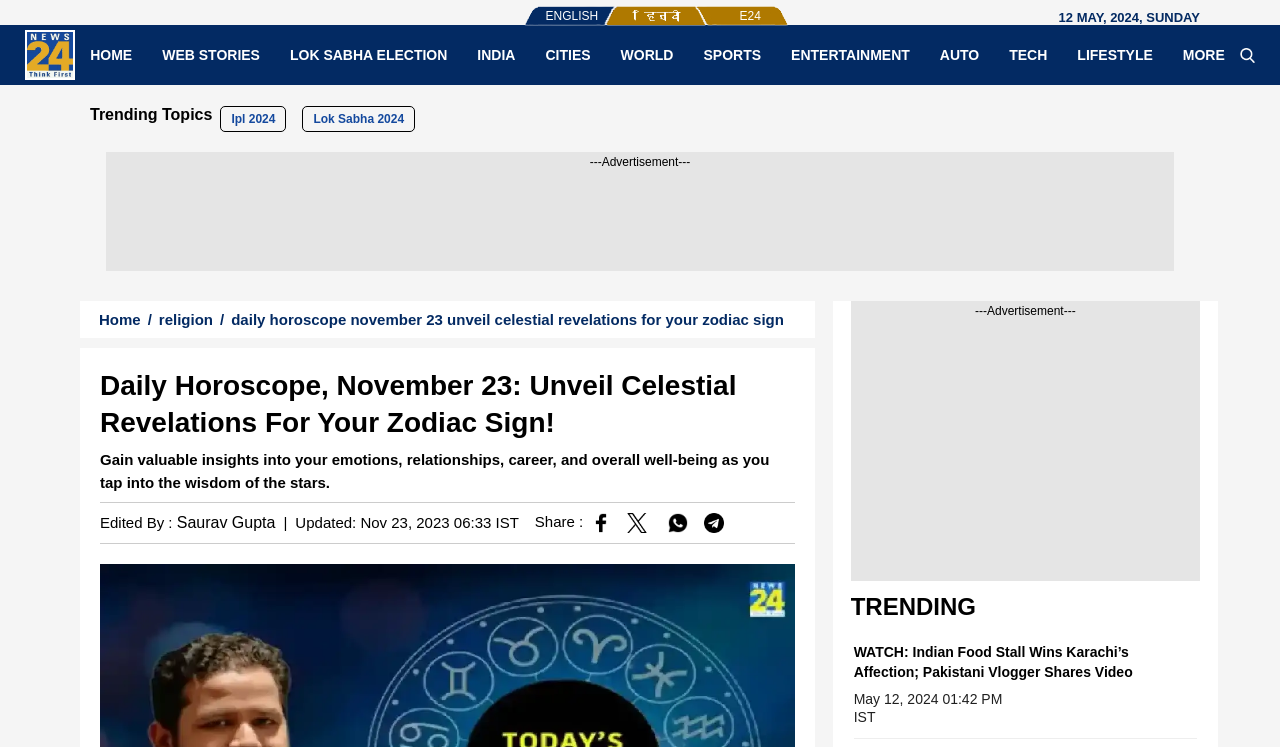Provide an in-depth caption for the contents of the webpage.

This webpage appears to be a news article or blog post about daily horoscopes, specifically for November 23. At the top of the page, there is a news logo and a navigation menu with links to various sections of the website, including "Home", "Web Stories", "Lok Sabha Election", and more.

Below the navigation menu, there is a section titled "Trending Topics" with links to popular topics such as "Ipl 2024" and "Lok Sabha 2024". Next to this section, there is an advertisement.

The main content of the page is the daily horoscope article, which has a heading that reads "Daily Horoscope, November 23: Unveil Celestial Revelations For Your Zodiac Sign!". Below the heading, there is a subheading that summarizes the content of the article, which is about gaining insights into emotions, relationships, career, and overall well-being through astrology.

The article is attributed to an editor, Saurav Gupta, and has a timestamp of November 23, 2023, 06:33 IST. There are also social media sharing links and icons below the article, allowing users to share the story on Facebook, Twitter, WhatsApp, and Telegram.

Further down the page, there is another advertisement, followed by a section titled "TRENDING" with a link to a trending news article about an Indian food stall in Karachi. The article has a heading and a timestamp, and appears to be a news story or blog post.